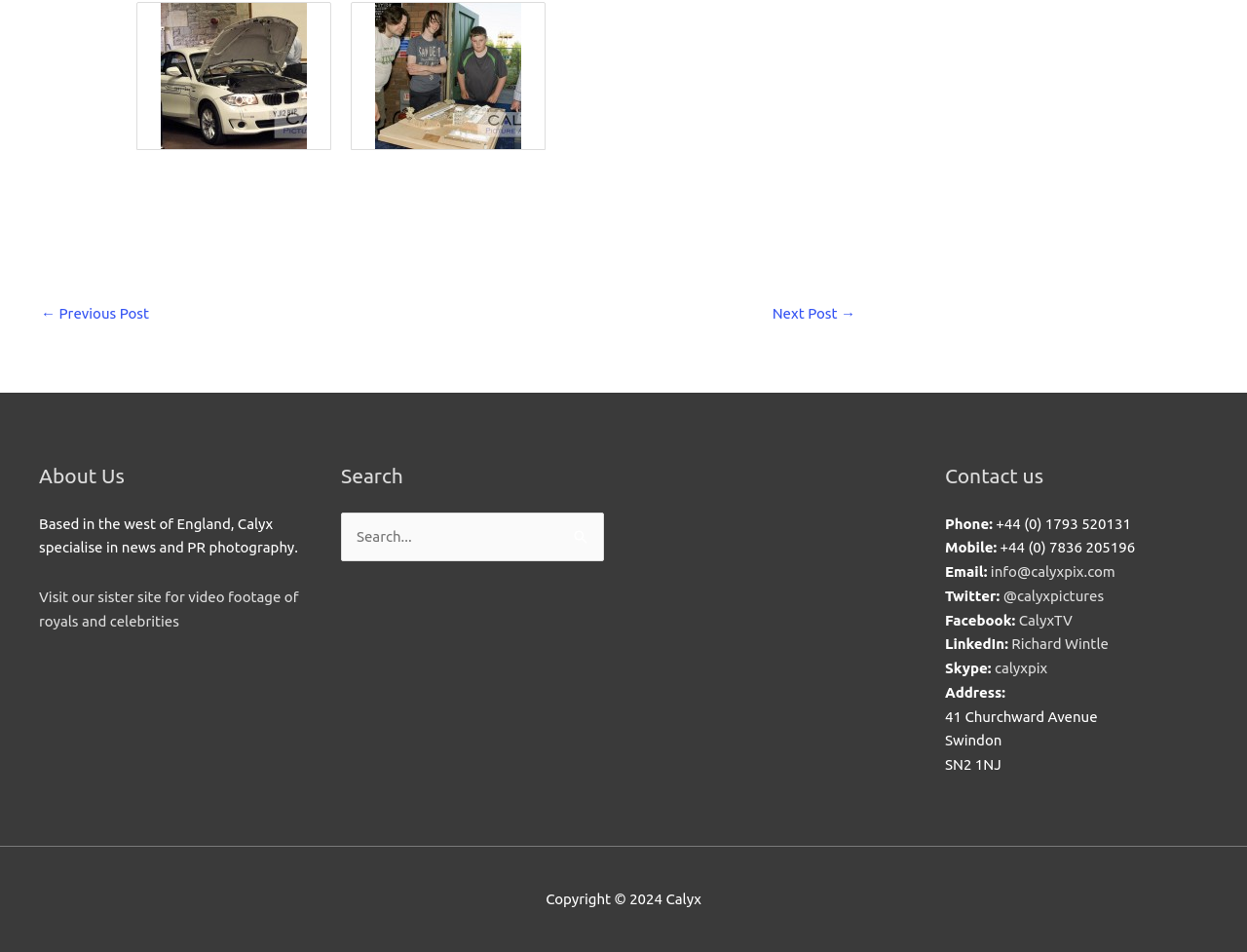Please determine the bounding box coordinates for the element that should be clicked to follow these instructions: "Send an email to info@calyxpix.com".

[0.794, 0.592, 0.894, 0.609]